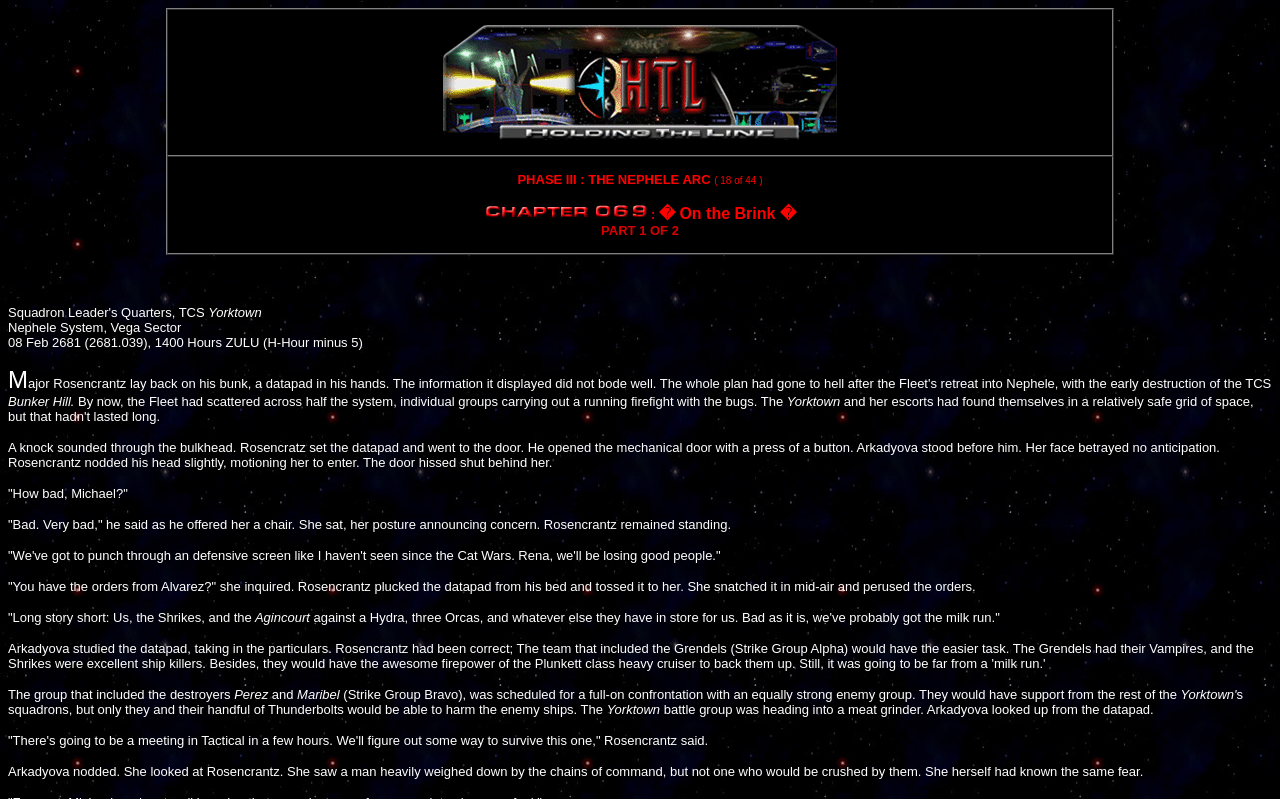Provide a short answer using a single word or phrase for the following question: 
What is the time mentioned in the story?

1400 Hours ZULU